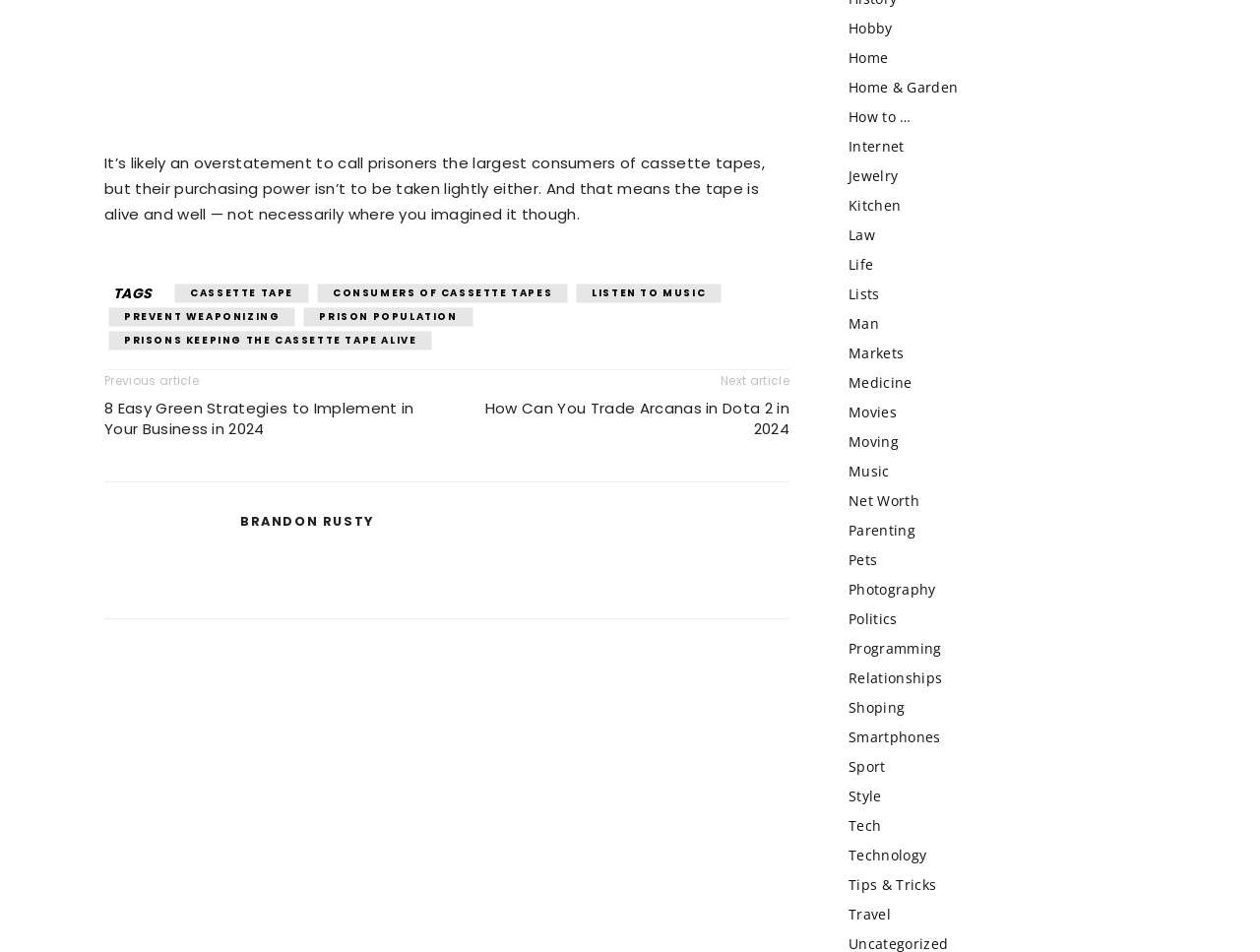Identify the bounding box for the UI element specified in this description: "Net Worth". The coordinates must be four float numbers between 0 and 1, formatted as [left, top, right, bottom].

[0.673, 0.516, 0.73, 0.536]